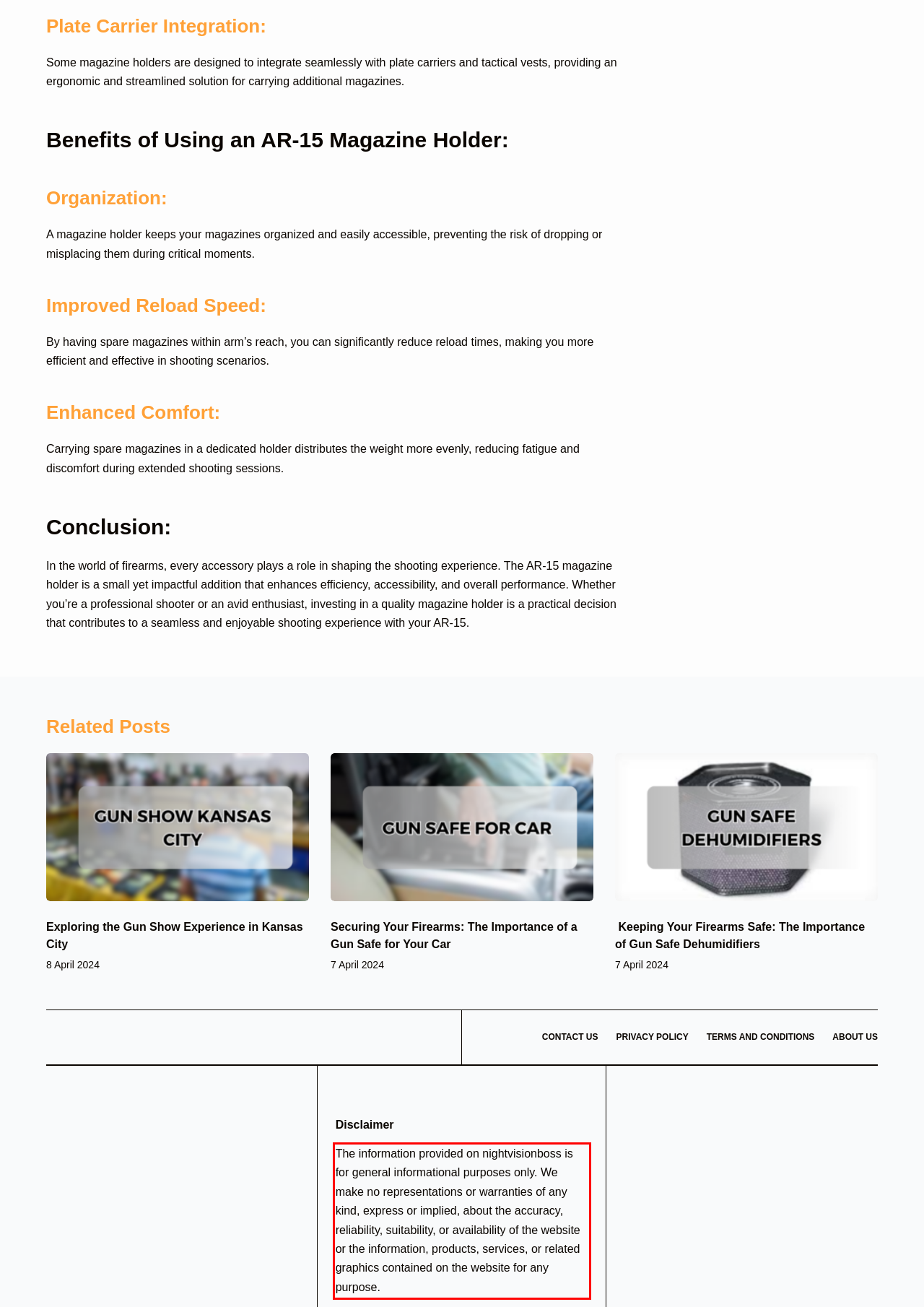Identify and transcribe the text content enclosed by the red bounding box in the given screenshot.

The information provided on nightvisionboss is for general informational purposes only. We make no representations or warranties of any kind, express or implied, about the accuracy, reliability, suitability, or availability of the website or the information, products, services, or related graphics contained on the website for any purpose.